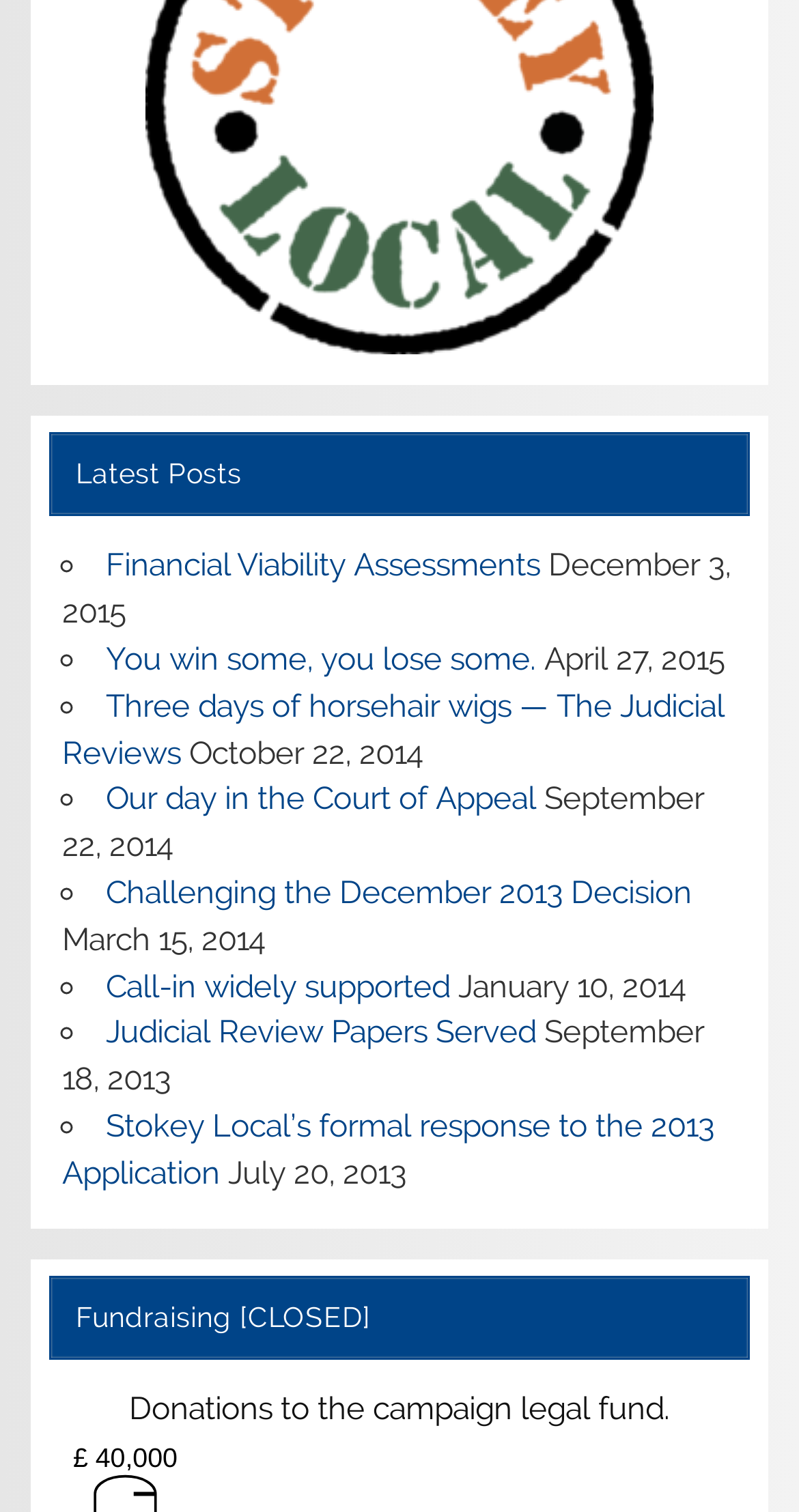Identify the coordinates of the bounding box for the element that must be clicked to accomplish the instruction: "Check 'Fundraising [CLOSED]' section".

[0.06, 0.844, 0.94, 0.899]